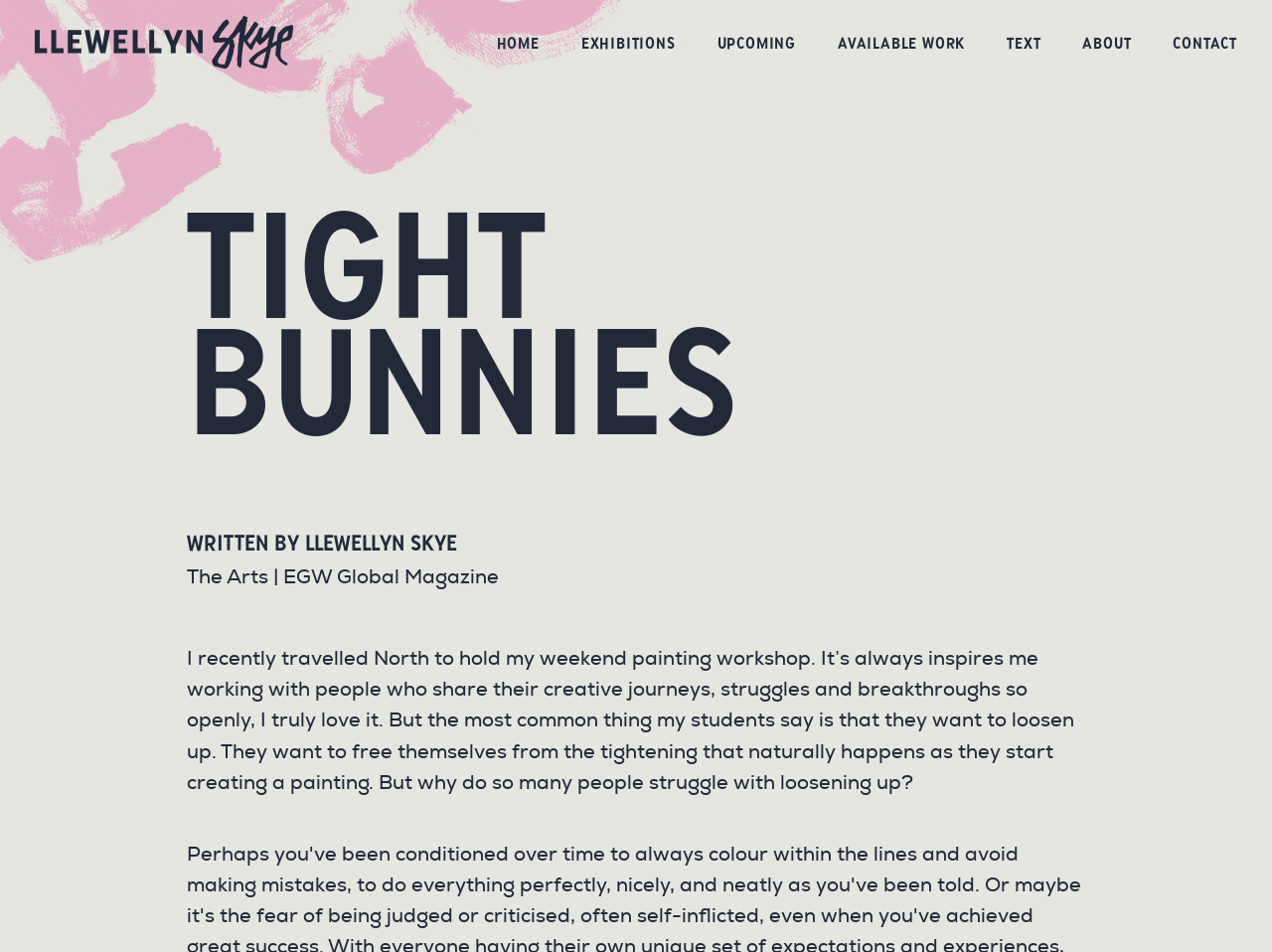Kindly determine the bounding box coordinates for the clickable area to achieve the given instruction: "read about the author".

[0.239, 0.562, 0.359, 0.583]